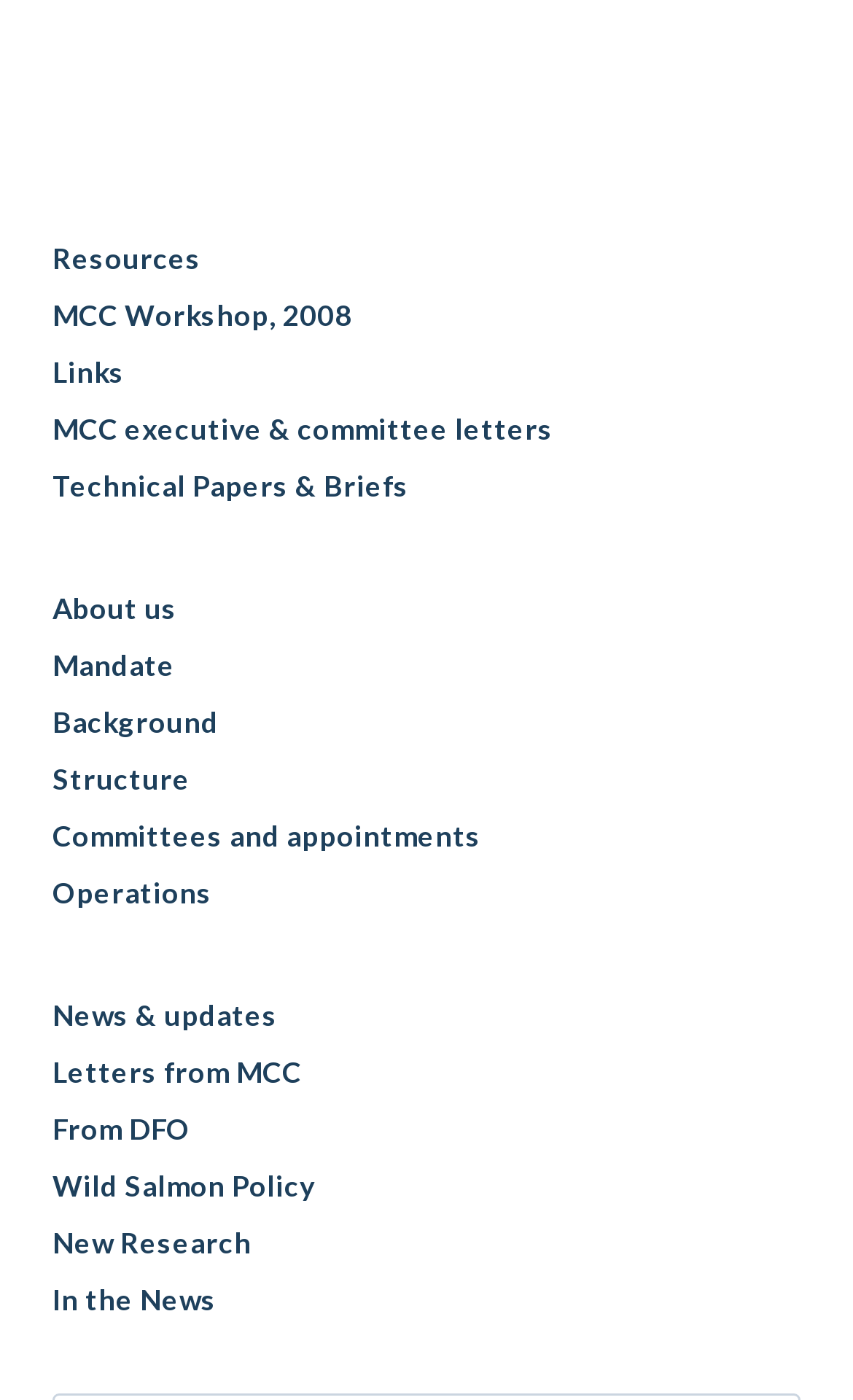Are there any links related to research on the webpage? Please answer the question using a single word or phrase based on the image.

Yes